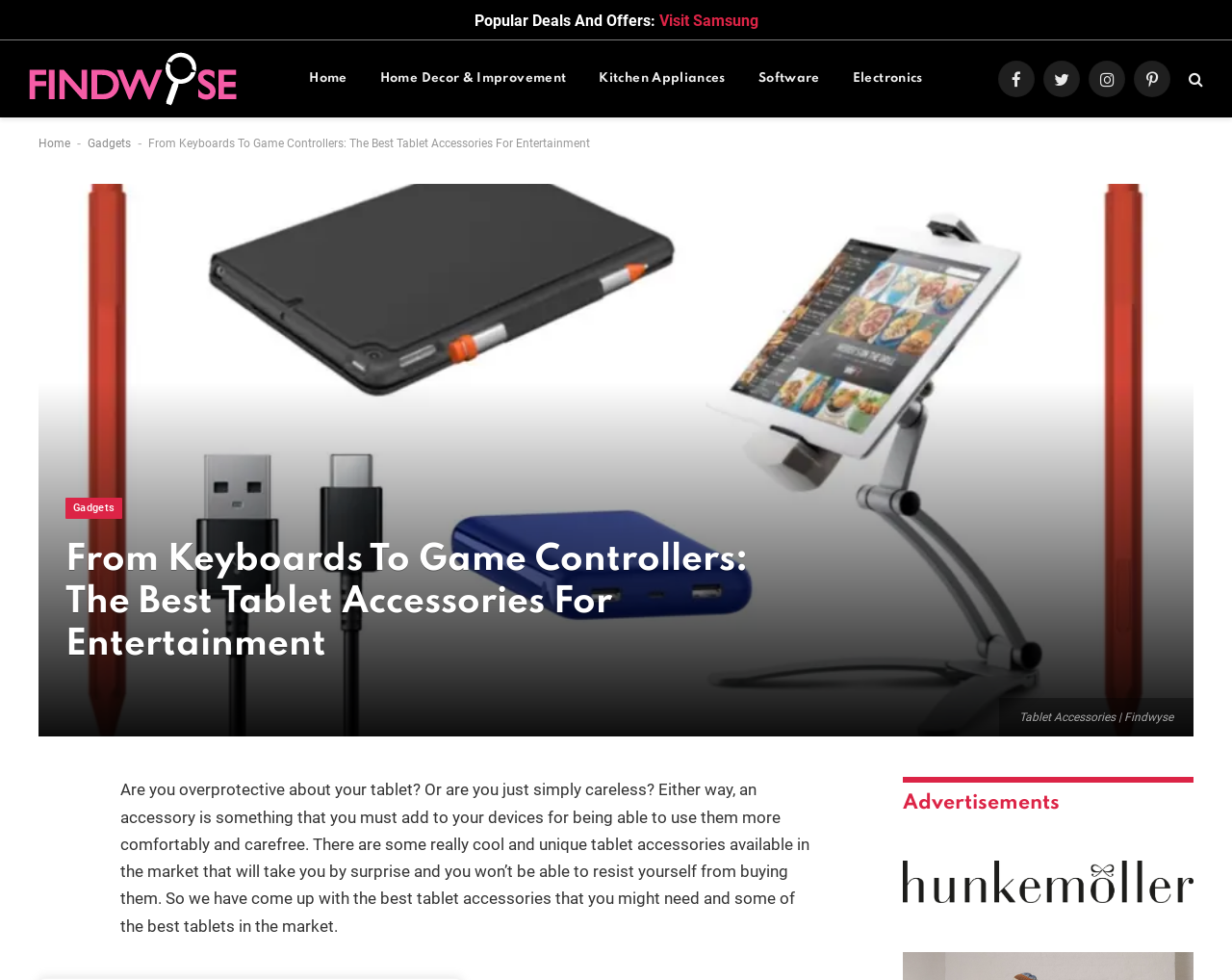What is the purpose of tablet accessories?
Using the image, elaborate on the answer with as much detail as possible.

According to the static text on the webpage, 'an accessory is something that you must add to your devices for being able to use them more comfortably and carefree', which implies that the purpose of tablet accessories is to enhance the user experience and provide a sense of security.